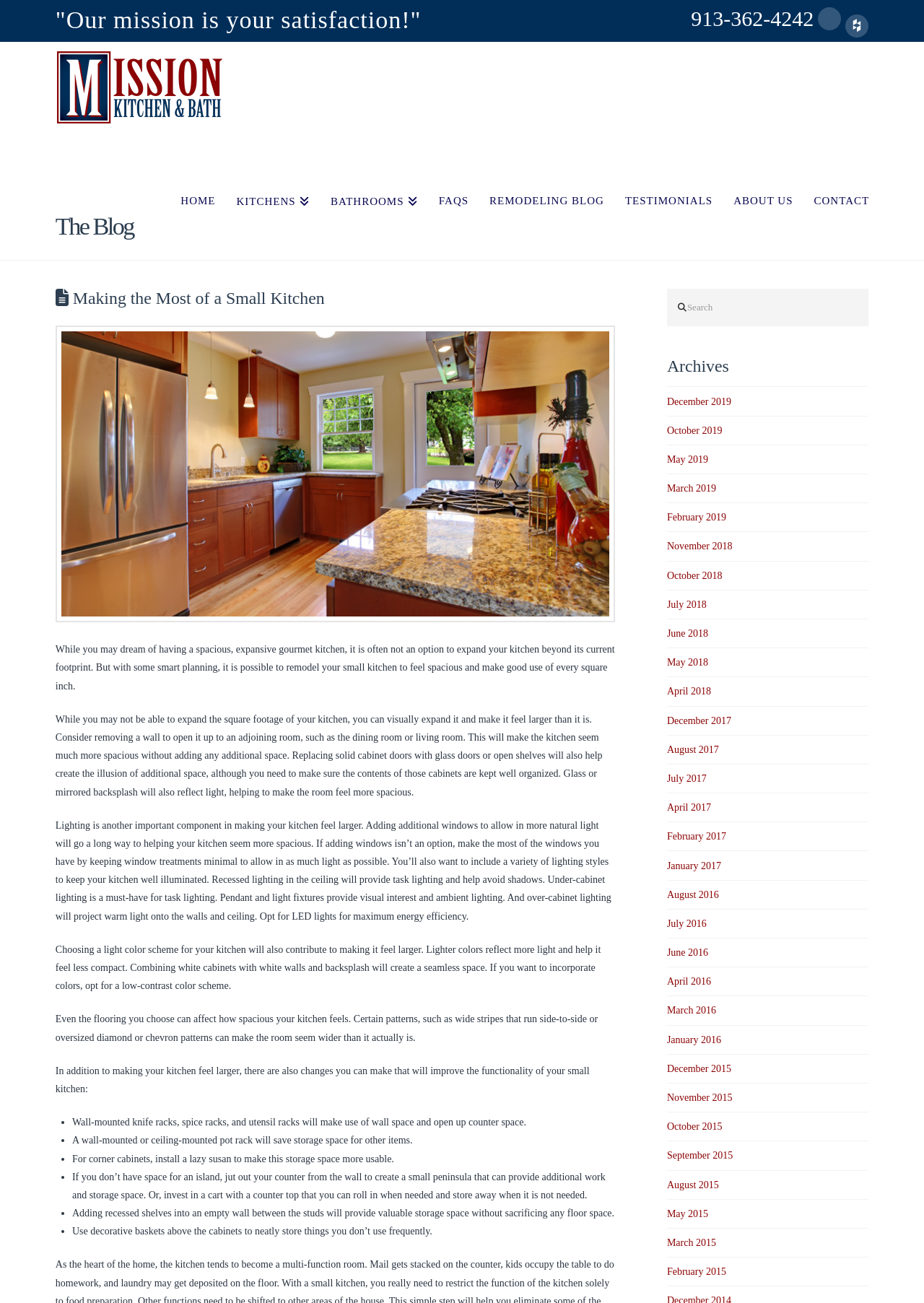Please determine the bounding box coordinates of the element's region to click for the following instruction: "Visit Facebook page".

[0.885, 0.006, 0.91, 0.023]